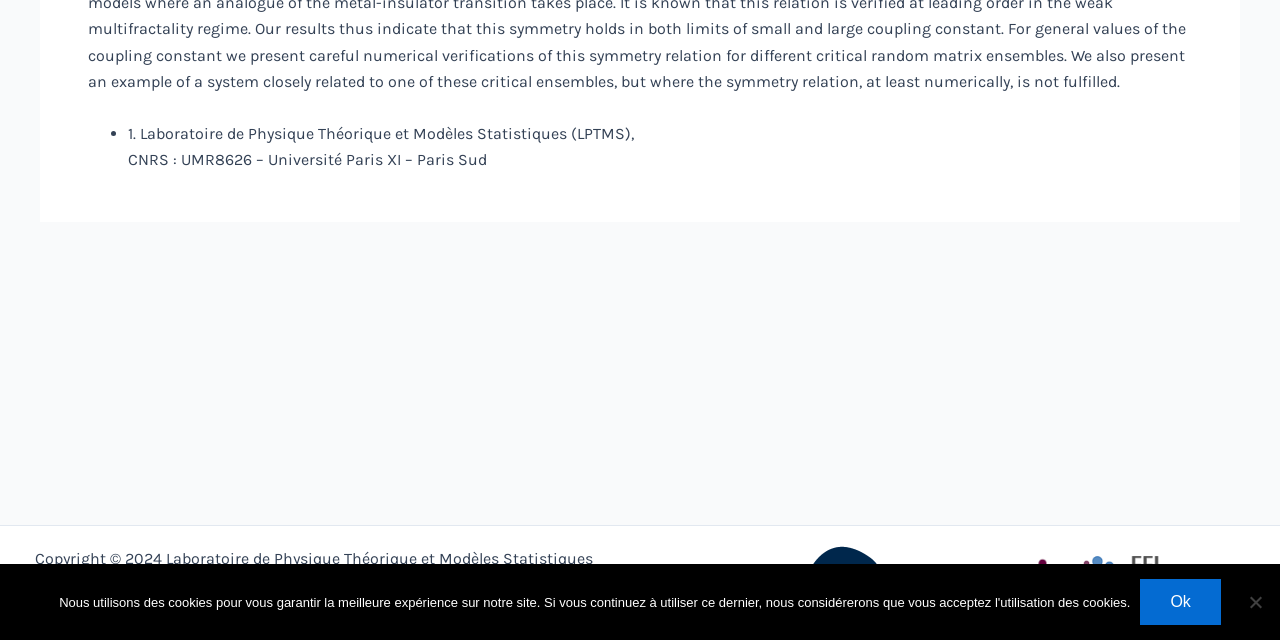Using the webpage screenshot, locate the HTML element that fits the following description and provide its bounding box: "Ok".

[0.891, 0.905, 0.954, 0.977]